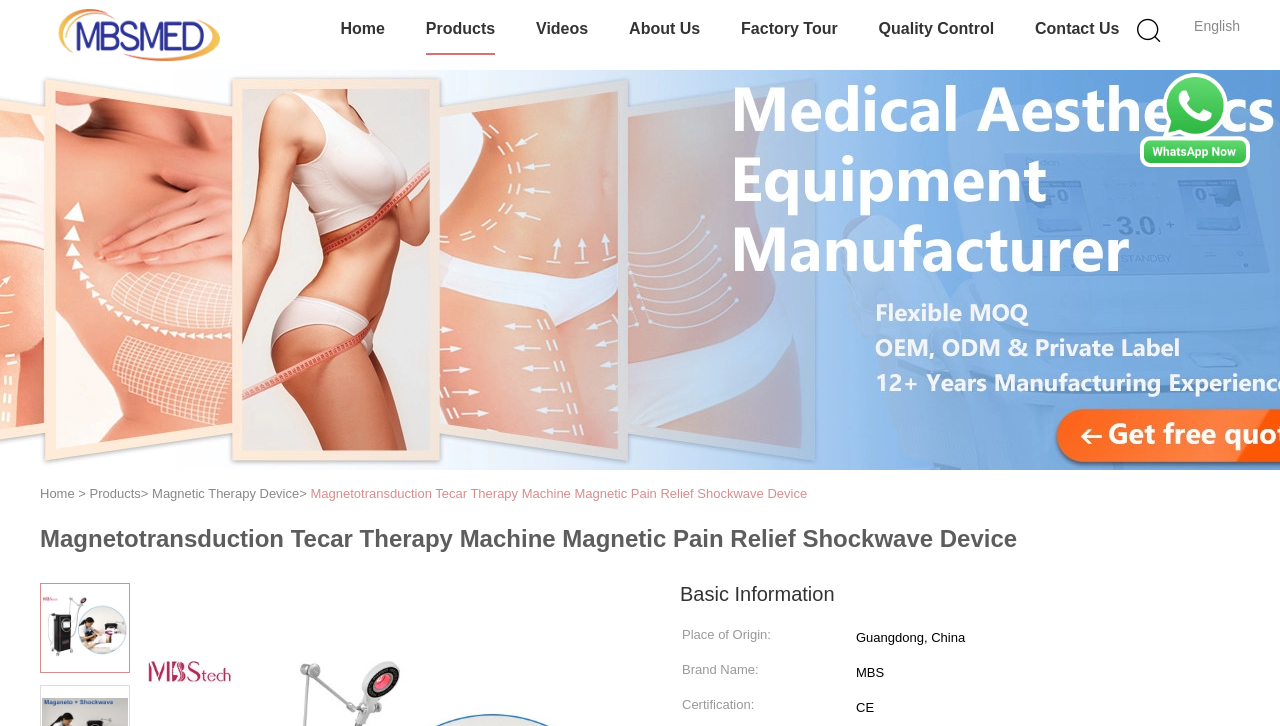Determine the bounding box coordinates for the clickable element to execute this instruction: "View products". Provide the coordinates as four float numbers between 0 and 1, i.e., [left, top, right, bottom].

[0.333, 0.007, 0.387, 0.076]